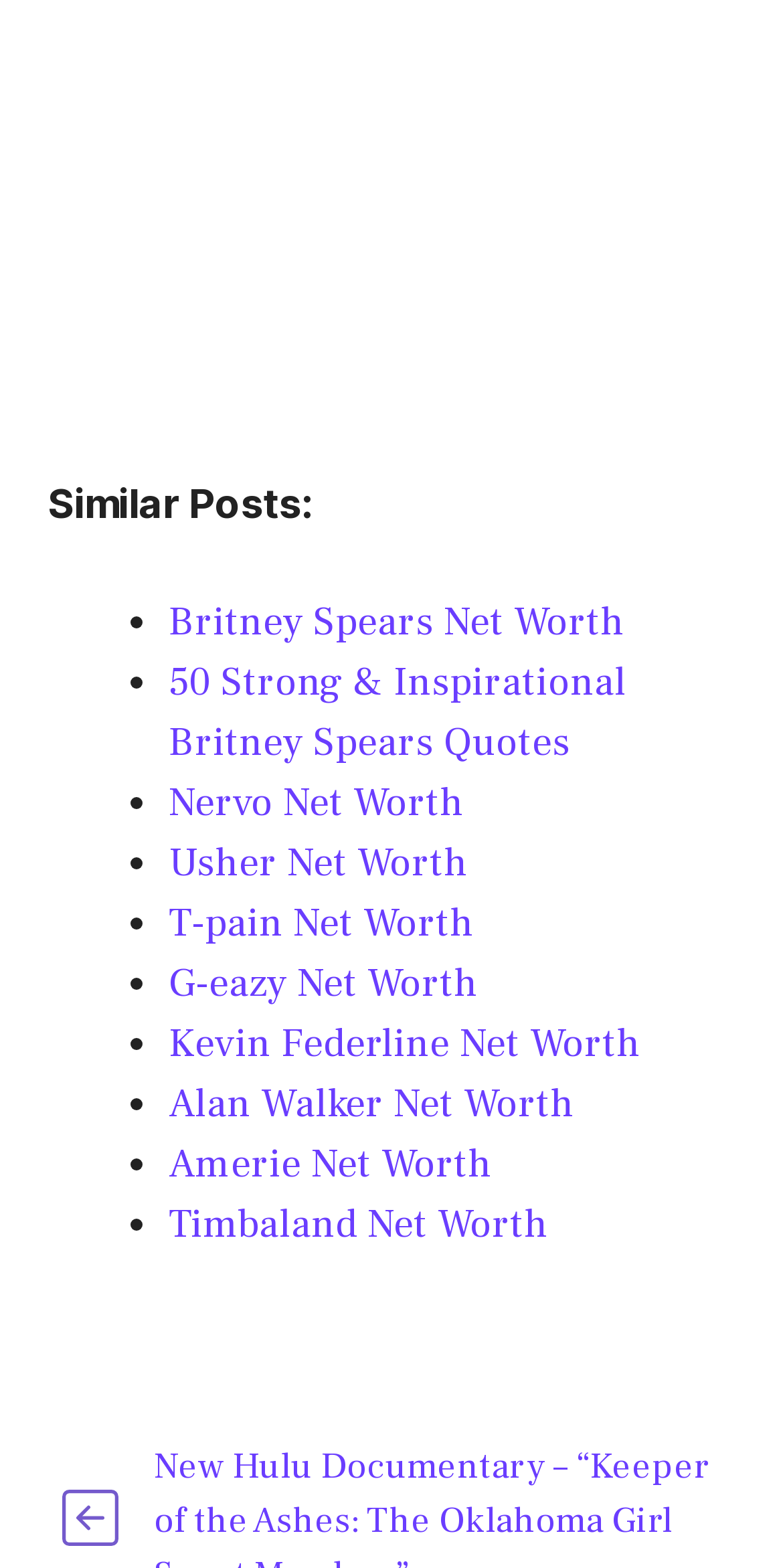Please identify the bounding box coordinates for the region that you need to click to follow this instruction: "Visit the Mike page".

None